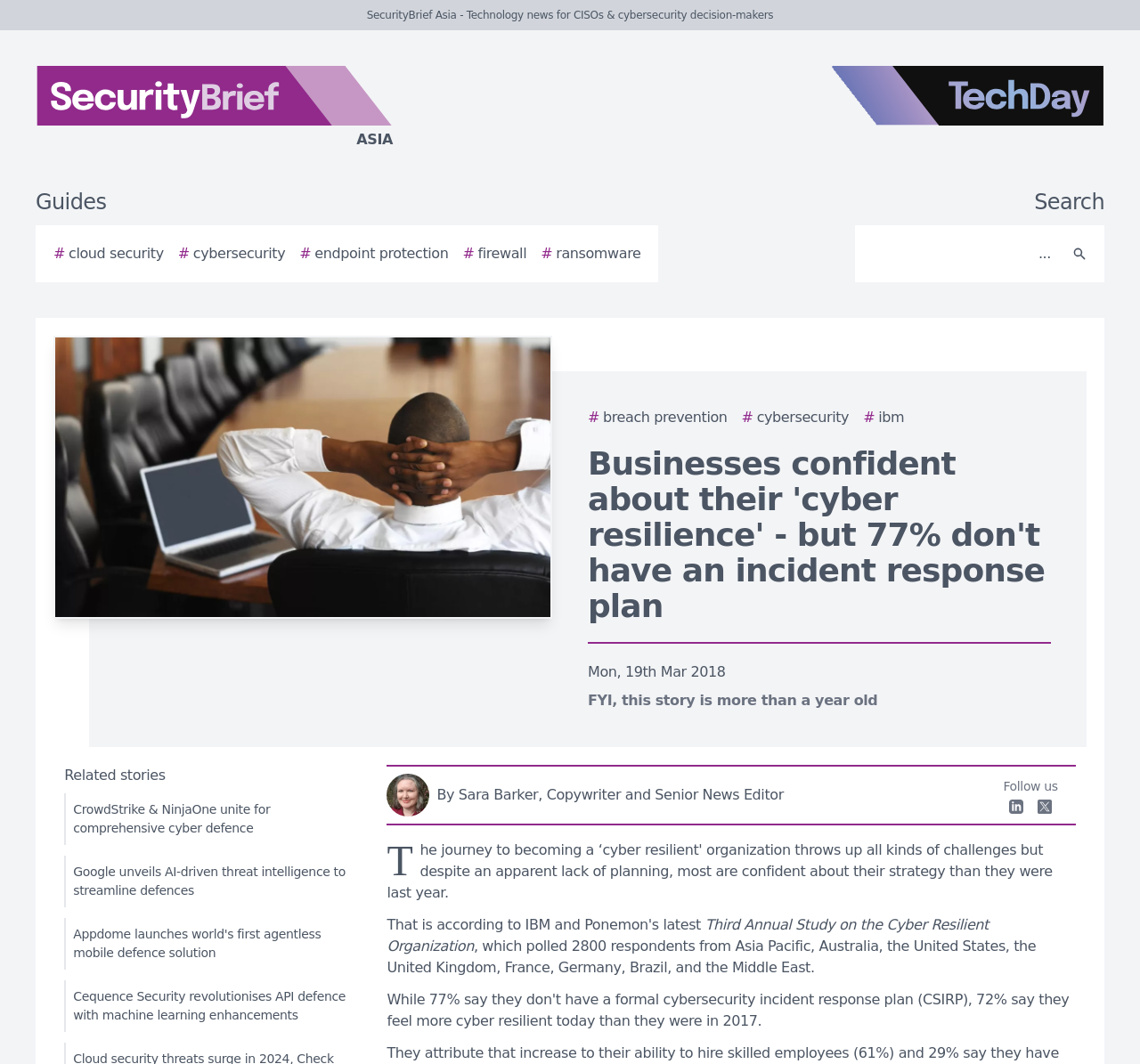What is the name of the author?
Please provide a comprehensive answer based on the visual information in the image.

I found the name of the author by looking at the element with ID 188, which is a link element with the text 'Author image By Sara Barker, Copywriter and Senior News Editor'.